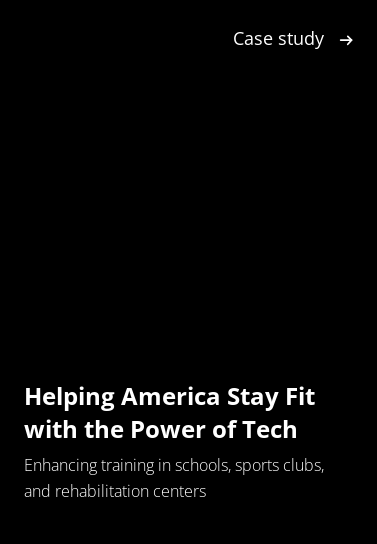Where can one find further details about the case study?
Relying on the image, give a concise answer in one word or a brief phrase.

Above the title